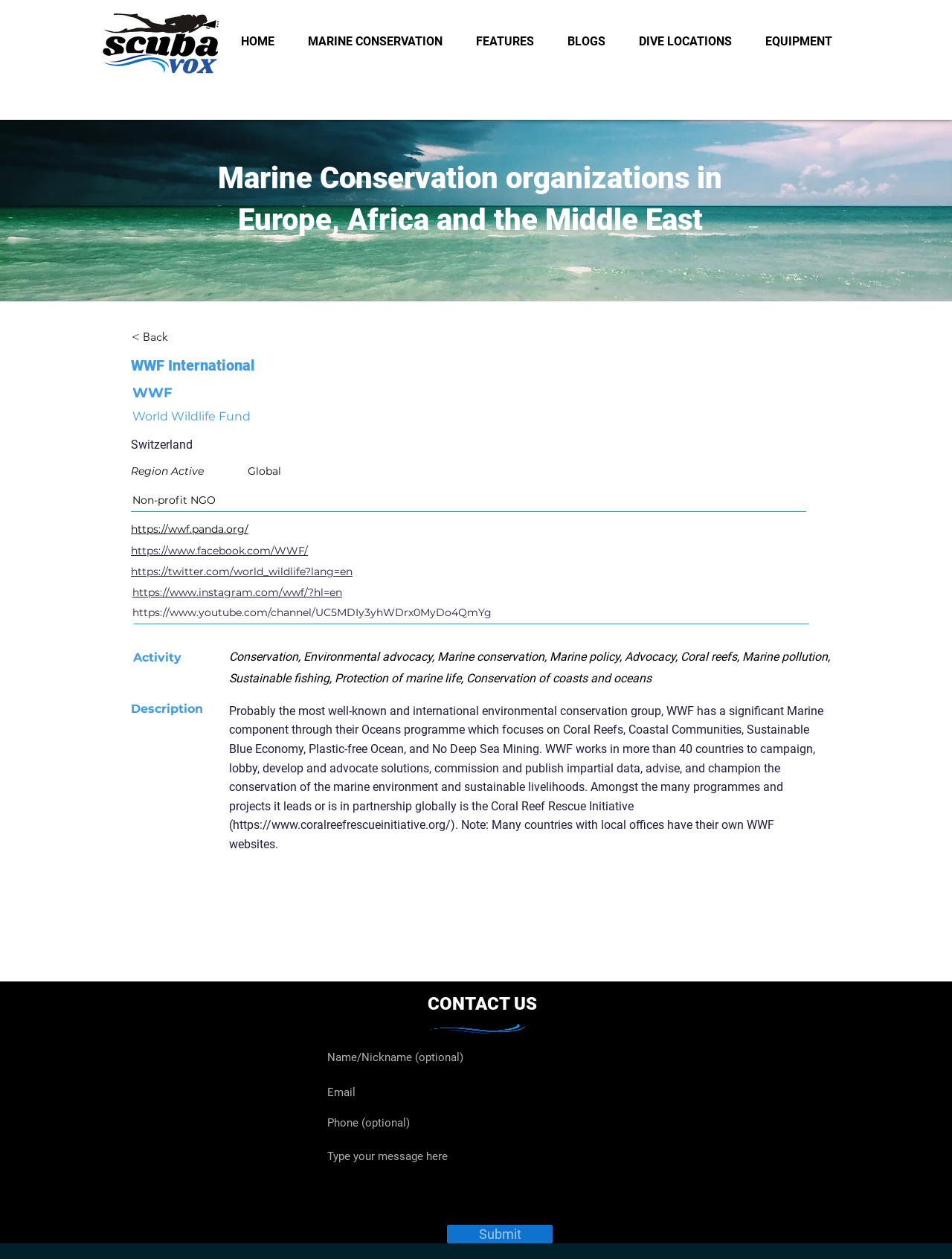From the element description: "Submit", extract the bounding box coordinates of the UI element. The coordinates should be expressed as four float numbers between 0 and 1, in the order [left, top, right, bottom].

[0.47, 0.973, 0.58, 0.988]